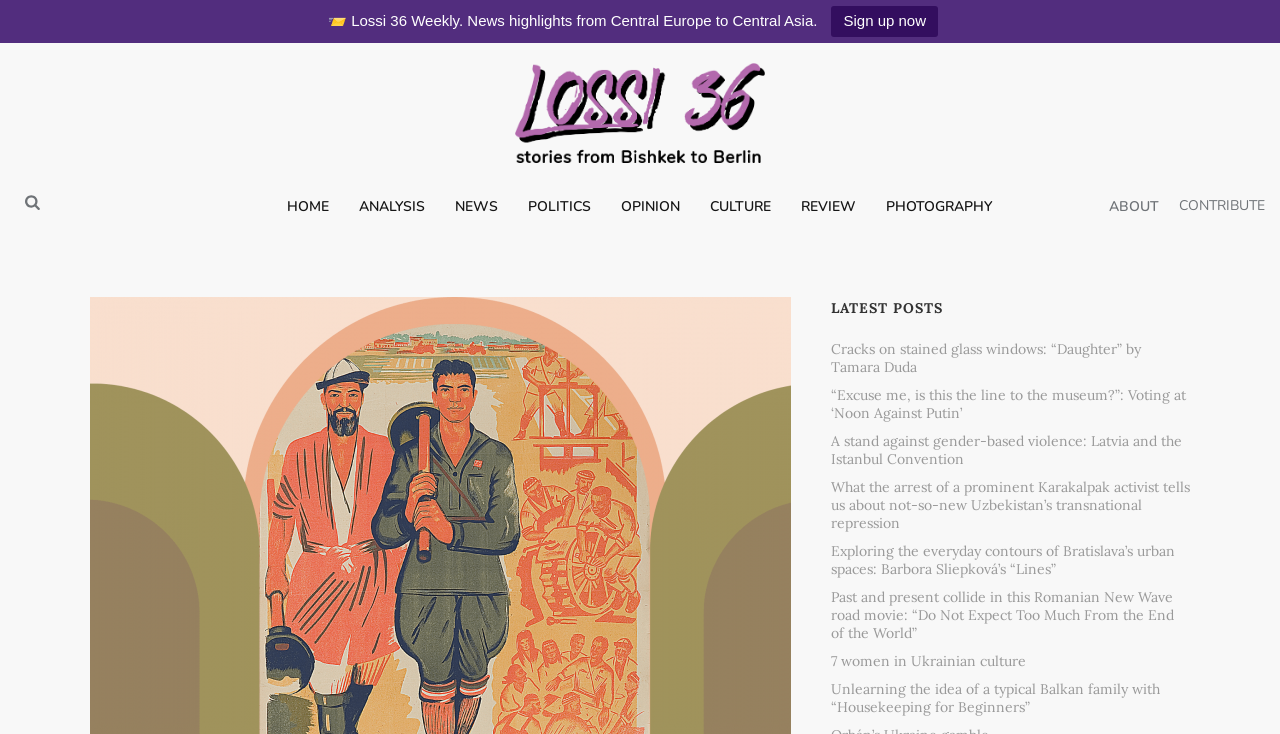Bounding box coordinates are specified in the format (top-left x, top-left y, bottom-right x, bottom-right y). All values are floating point numbers bounded between 0 and 1. Please provide the bounding box coordinate of the region this sentence describes: 7 women in Ukrainian culture

[0.649, 0.889, 0.802, 0.913]